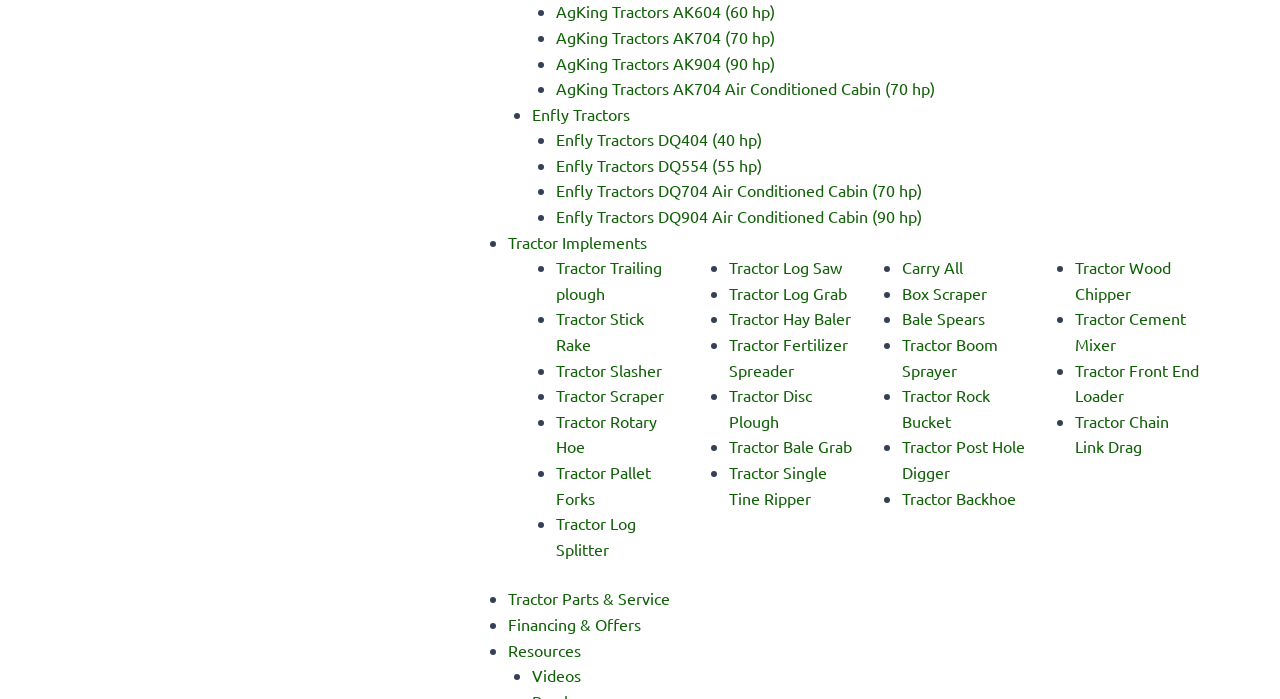What is the last item in the list of links?
Can you provide a detailed and comprehensive answer to the question?

I looked at the entire list of links and found that the last item is 'Videos', which is a link to a page with videos.